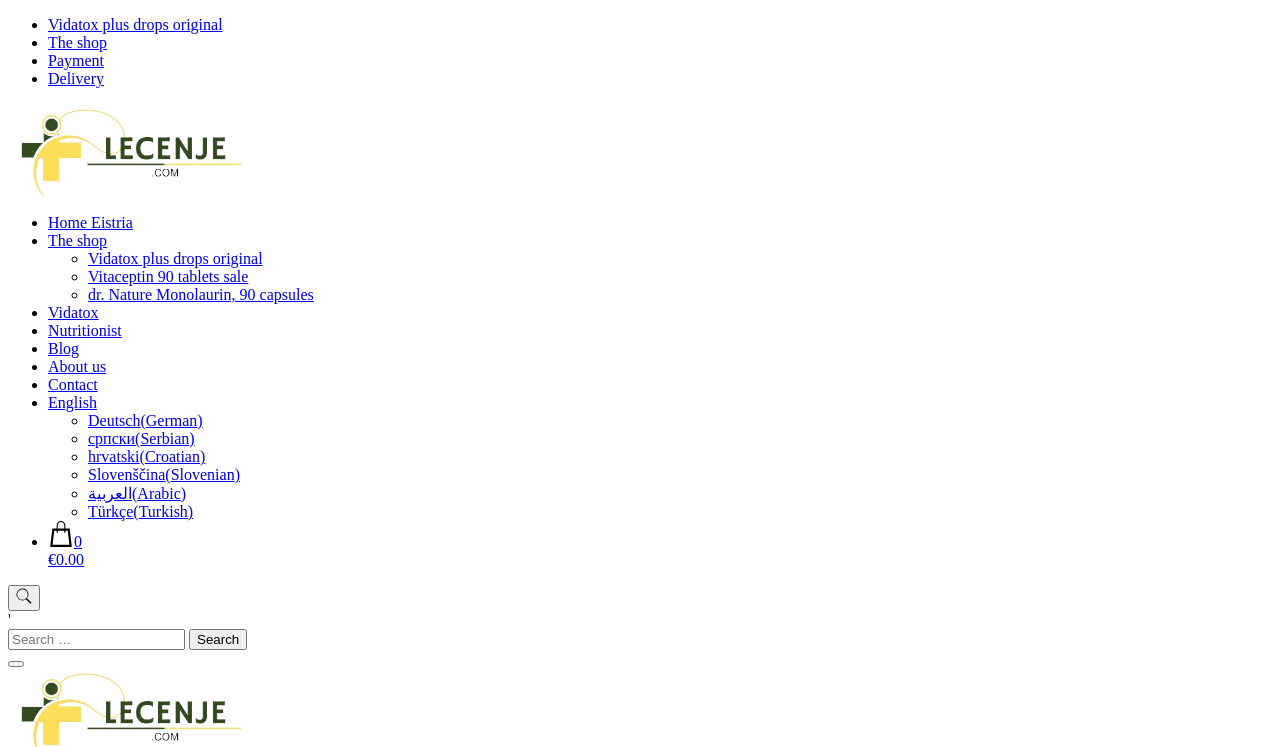Offer a meticulous caption that includes all visible features of the webpage.

This webpage appears to be an e-commerce website, specifically a natural health products store. At the top left corner, there is a logo image with a link to the homepage. Below the logo, there is a navigation menu with links to various sections of the website, including "Vidatox plus drops original", "The shop", "Payment", and "Delivery".

On the top right corner, there is a language selection menu with links to different language options, including English, German, Serbian, Croatian, Slovenian, Arabic, and Turkish.

Below the navigation menu, there is a search bar with a search icon and a placeholder text "Search for:". The search bar is accompanied by a "Search" button.

The main content of the webpage appears to be a list of products, each represented by a link with a brief description. The products are listed in a vertical column, with a bullet point (• or ◦) preceding each link. The products include "Vidatox plus drops original", "Vitaceptin 90 tablets sale", "dr. Nature Monolaurin, 90 capsules", and others.

At the bottom of the webpage, there is a footer section with links to various pages, including "Home", "The shop", "Vidatox", "Nutritionist", "Blog", "About us", and "Contact". There is also a shopping cart icon with a link to view the cart contents.

Overall, the webpage has a simple and organized layout, with a focus on showcasing the products and providing easy navigation to different sections of the website.